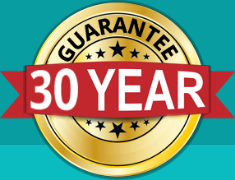Generate an elaborate caption that includes all aspects of the image.

The image features a visually striking badge that prominently displays a "30 YEAR GUARANTEE" in bold, red letters across a banner. The gold emblem encircles the text and is adorned with decorative stars, symbolizing a high-quality assurance and commitment. The background is a soothing teal, enhancing the overall aesthetic of the guarantee badge. This visual representation emphasizes the reliability and trustworthiness of the services provided, particularly in damp proofing treatments for floors in Brighton, indicating a strong confidence in long-lasting results.